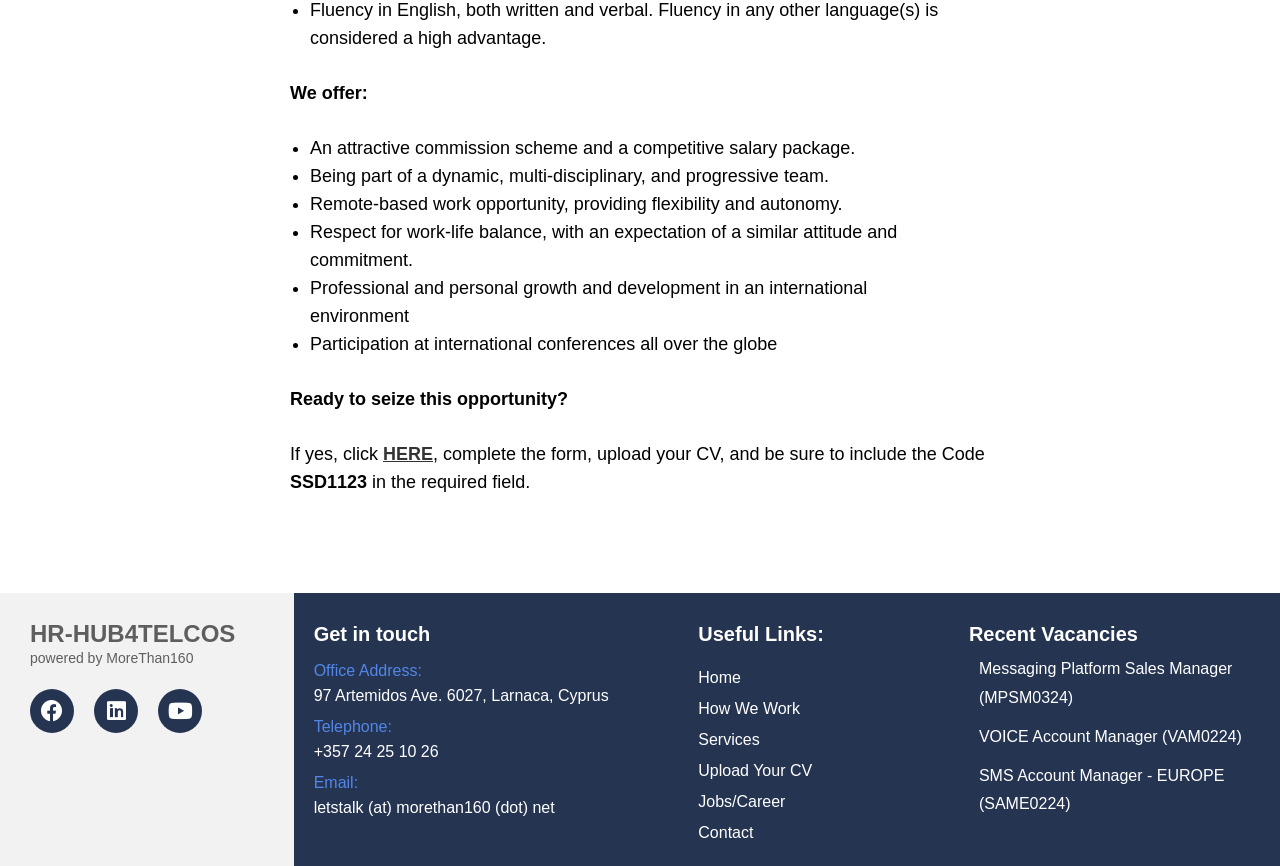Pinpoint the bounding box coordinates of the area that must be clicked to complete this instruction: "Click the 'Jobs/Career' link".

[0.546, 0.911, 0.726, 0.941]